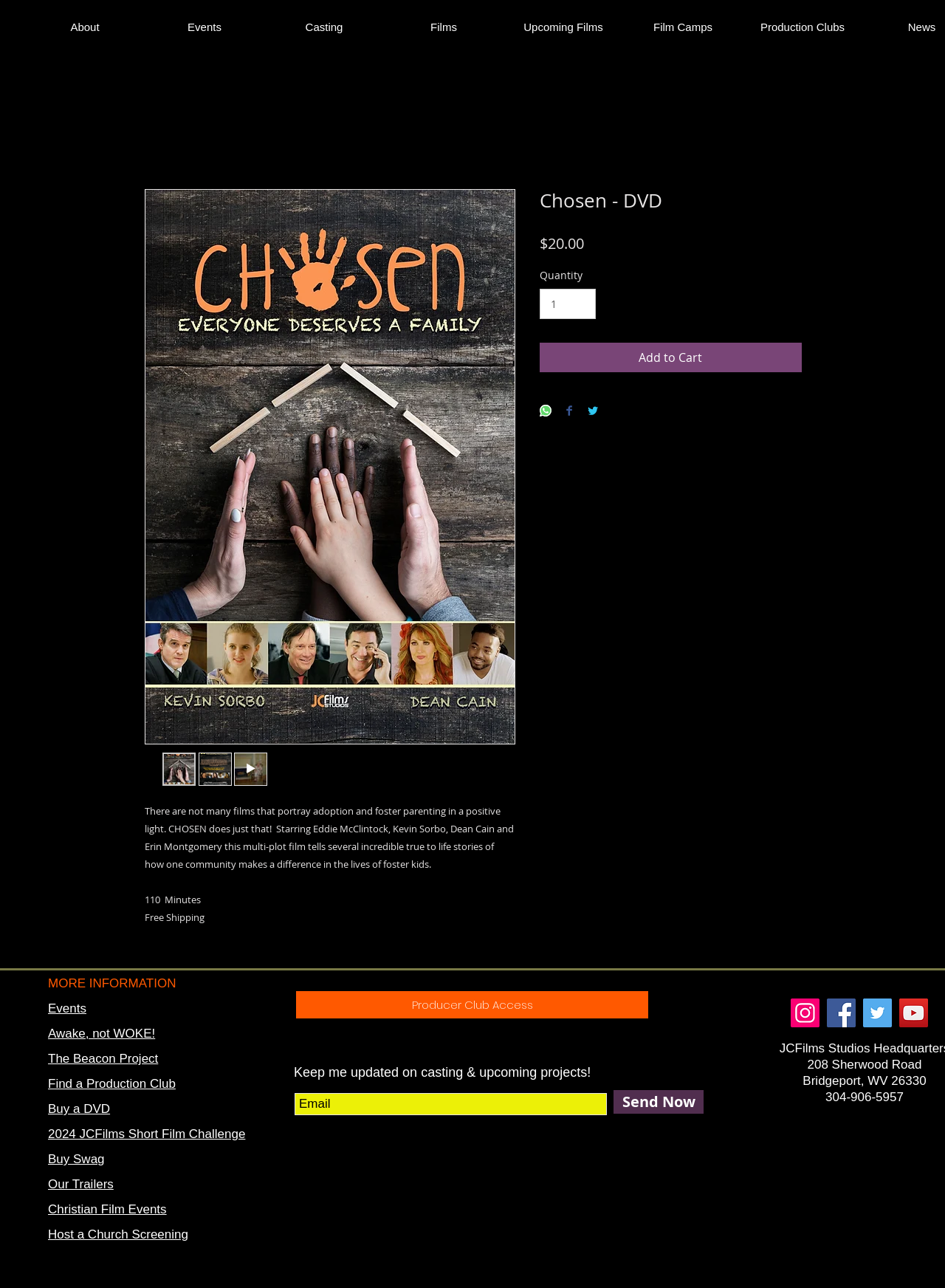Determine the bounding box coordinates of the UI element that matches the following description: "input value="1" aria-label="Quantity" value="1"". The coordinates should be four float numbers between 0 and 1 in the format [left, top, right, bottom].

[0.571, 0.224, 0.63, 0.247]